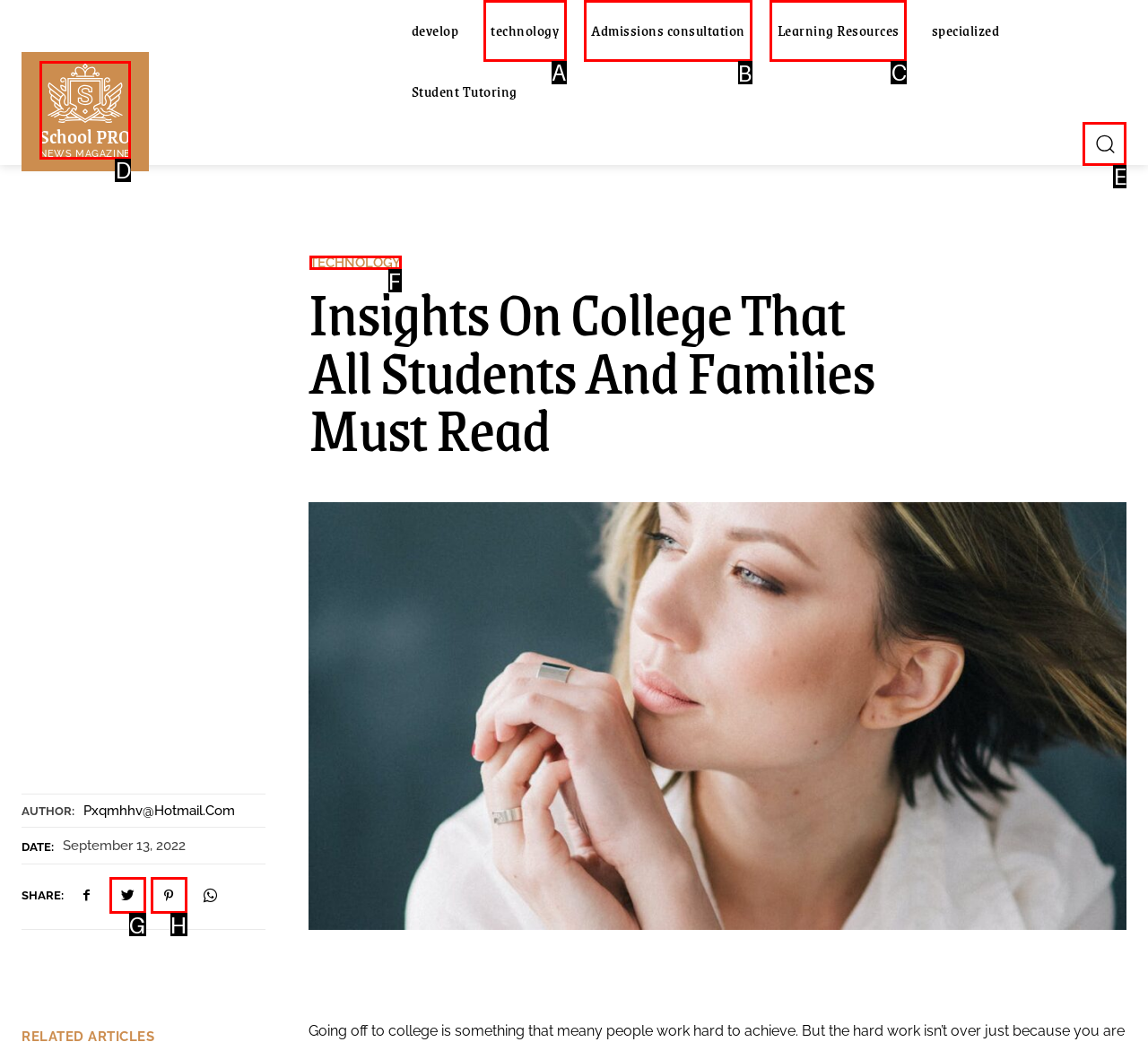Tell me which letter corresponds to the UI element that should be clicked to fulfill this instruction: explore Admissions consultation
Answer using the letter of the chosen option directly.

B